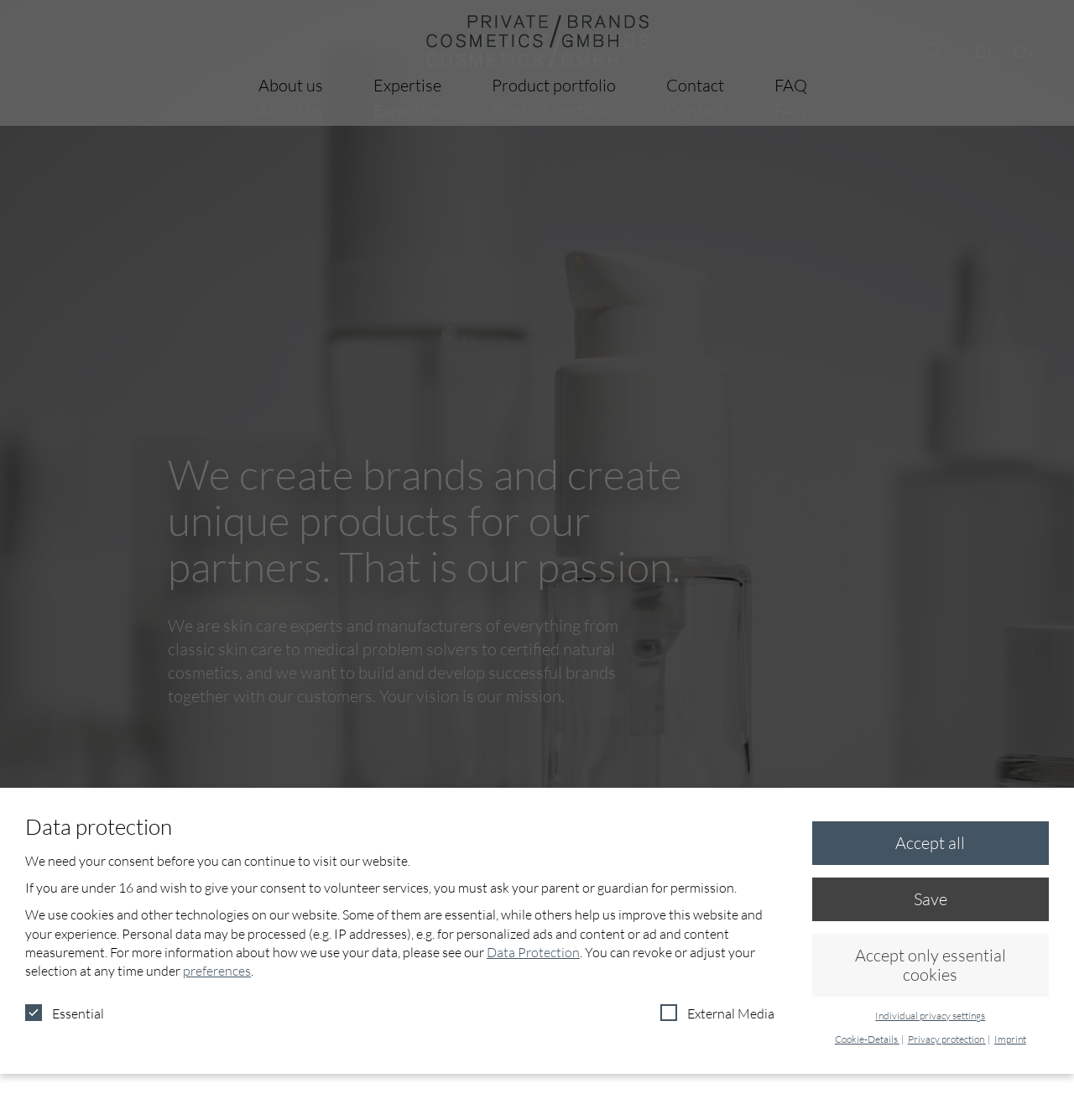Show the bounding box coordinates for the HTML element as described: "Imprint".

[0.926, 0.922, 0.955, 0.933]